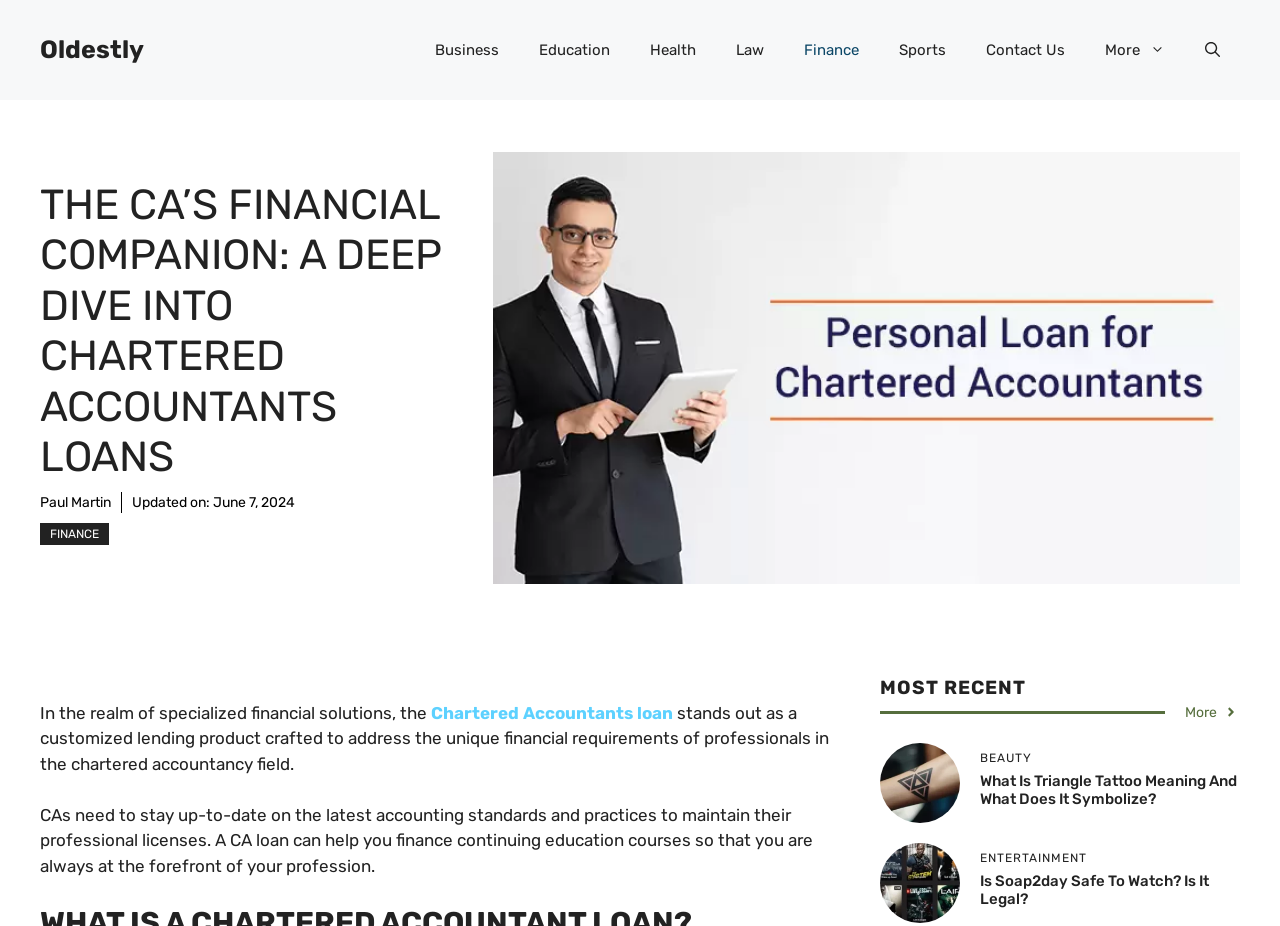Identify the bounding box of the HTML element described here: "aria-label="Open search"". Provide the coordinates as four float numbers between 0 and 1: [left, top, right, bottom].

[0.926, 0.022, 0.969, 0.086]